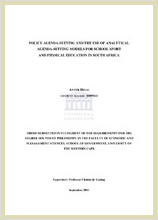Who is the author of the thesis?
Please use the image to provide a one-word or short phrase answer.

Anver Desai